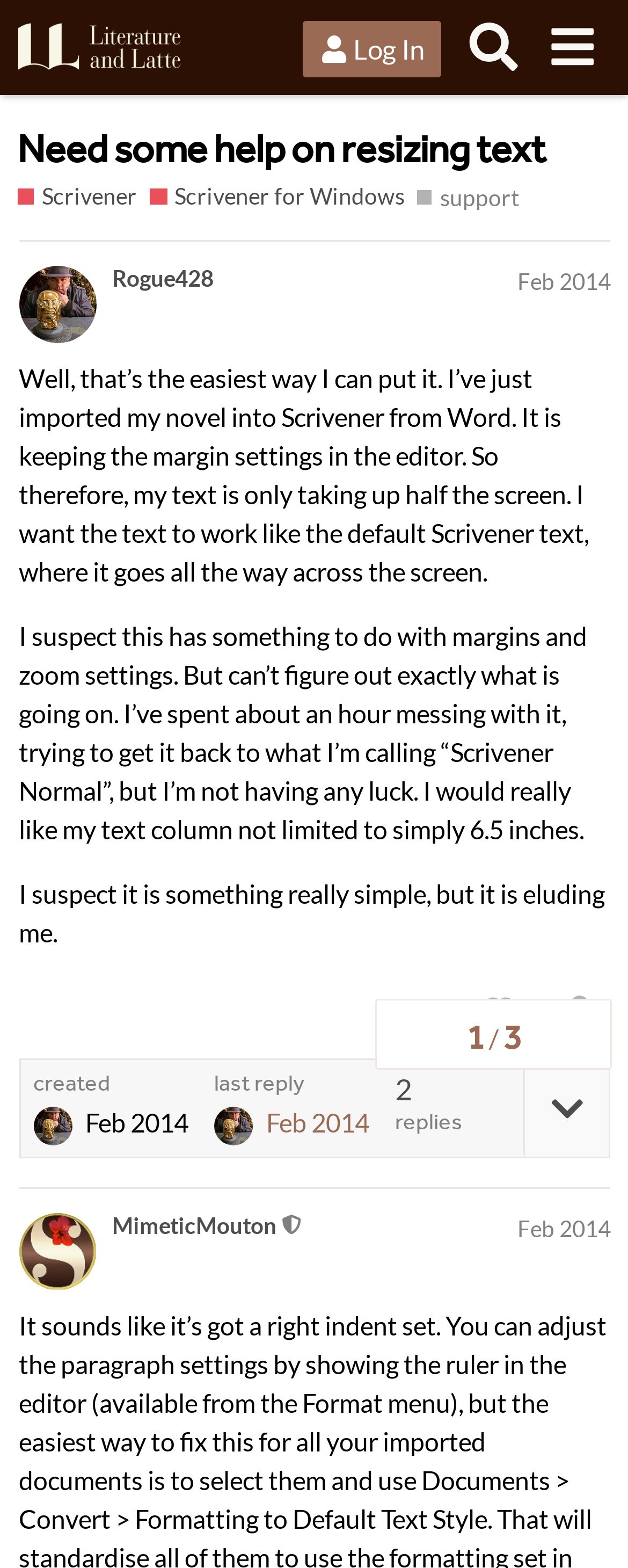What is the date of the first post?
Please provide a comprehensive answer based on the information in the image.

The date of the first post can be found at the top of the first post, where it says 'Feb 24, 2014 10:47 pm'.